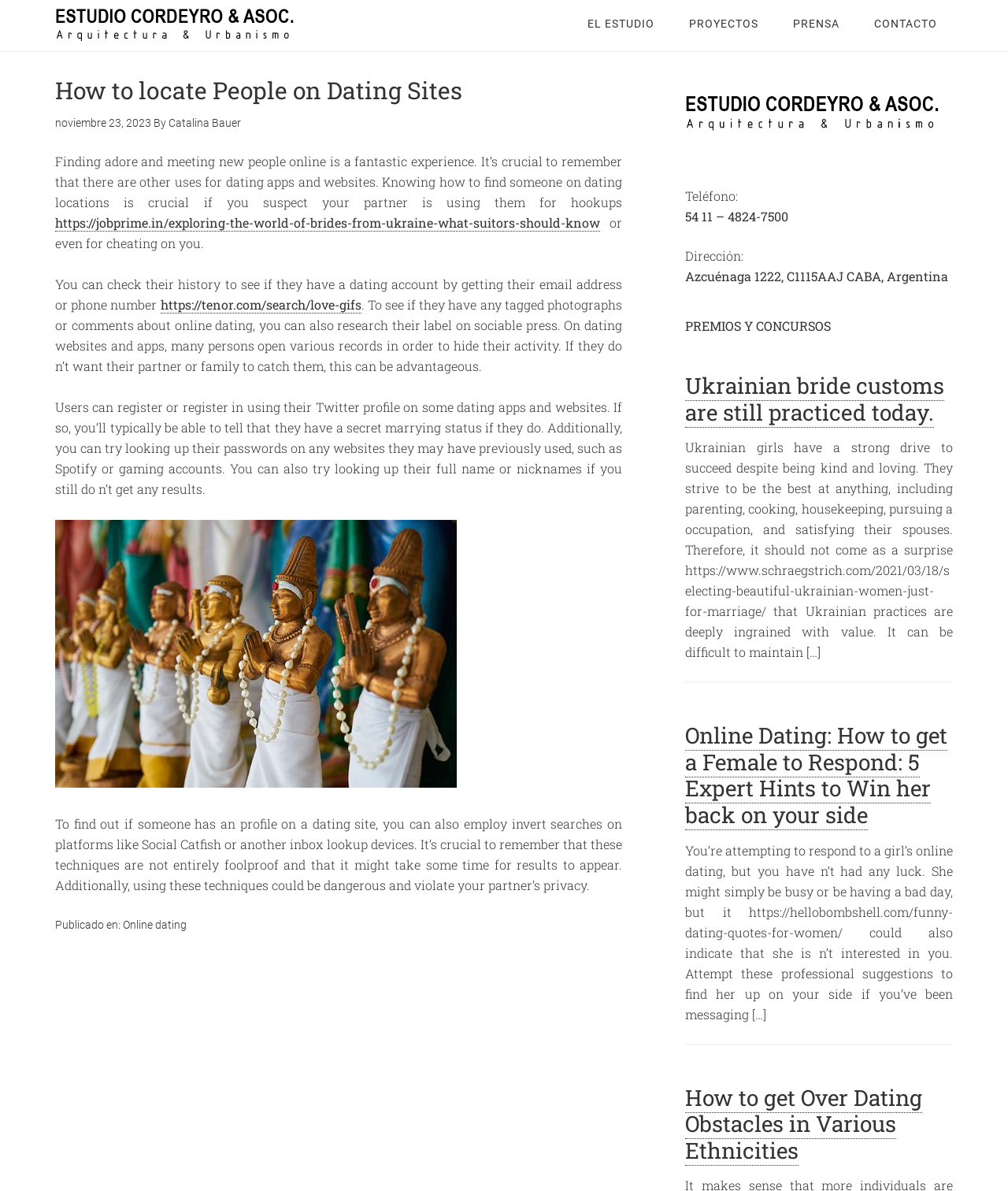Provide your answer in a single word or phrase: 
What is the purpose of using invert searches on platforms like Social Catfish?

To find out if someone has a profile on a dating site